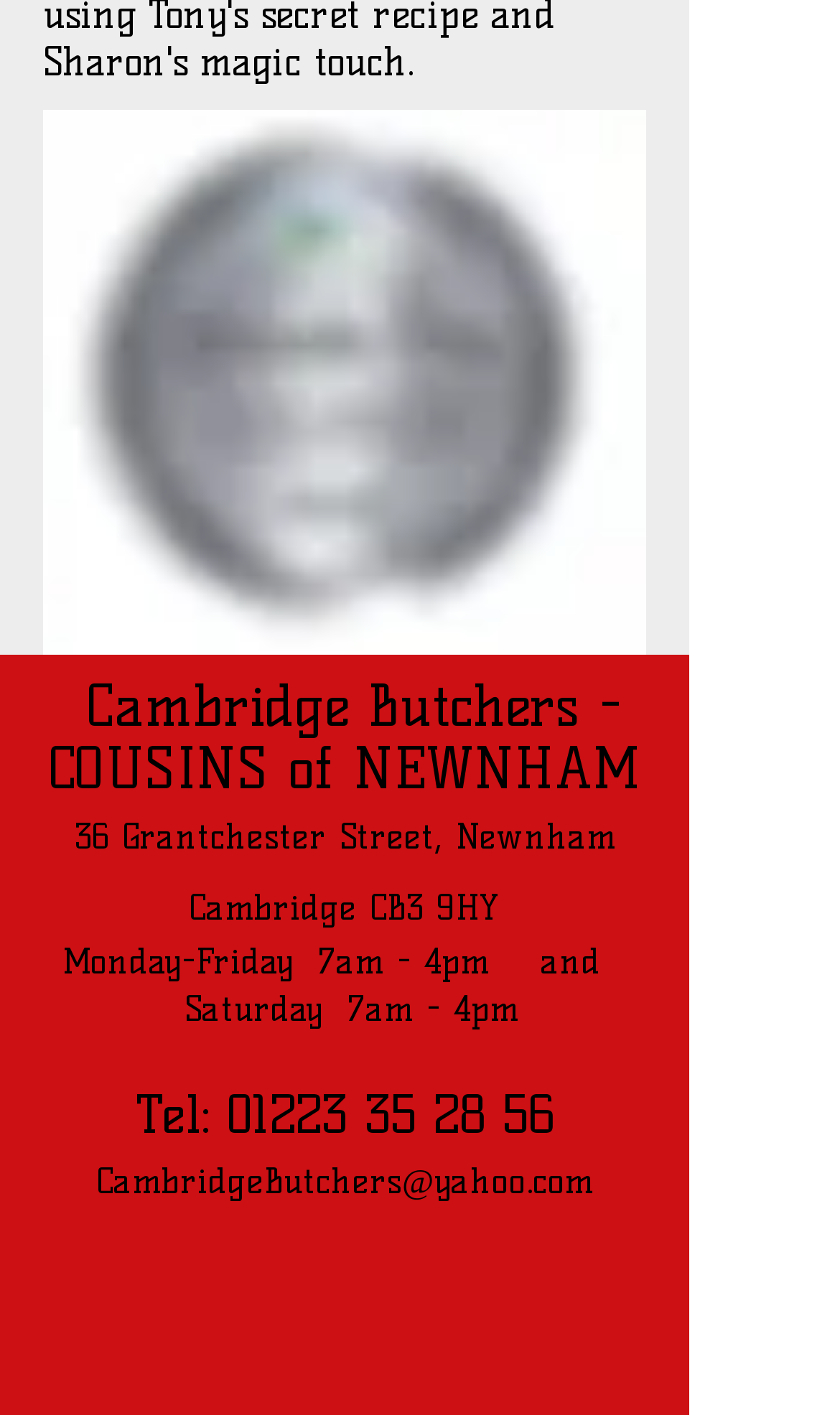Given the description: "aria-label="Wix Facebook page"", determine the bounding box coordinates of the UI element. The coordinates should be formatted as four float numbers between 0 and 1, [left, top, right, bottom].

[0.051, 0.887, 0.141, 0.941]